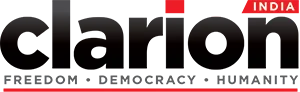Utilize the details in the image to thoroughly answer the following question: What is highlighted in red in the logo?

The word 'INDIA' is situated at the top right of the logo and is highlighted in red, signifying the publication's focus on regional and national issues specific to India.